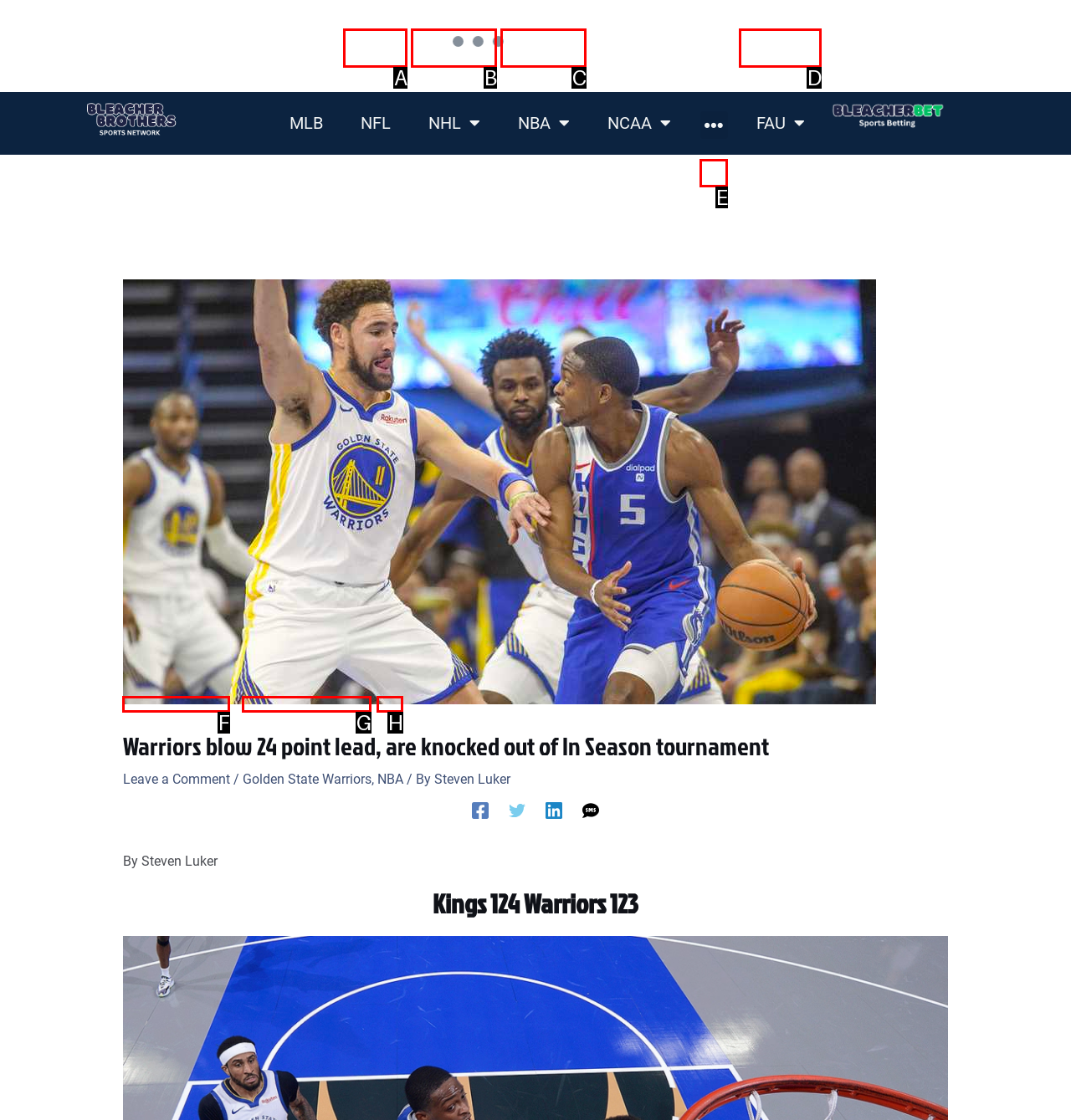Tell me which one HTML element best matches the description: Leave a Comment Answer with the option's letter from the given choices directly.

F